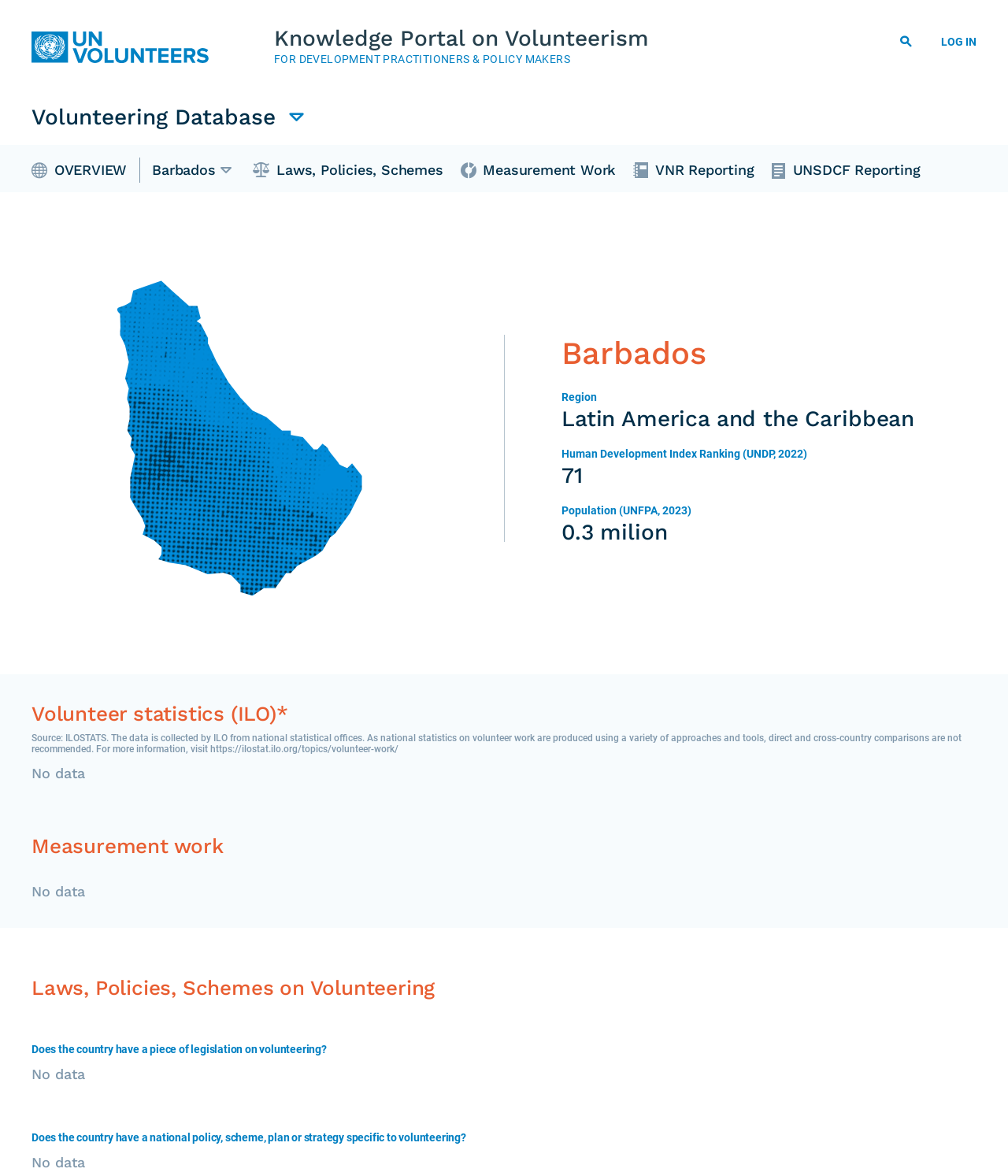Observe the image and answer the following question in detail: What is the name of the country on this webpage?

I determined the answer by looking at the StaticText element with the text 'Barbados' at coordinates [0.557, 0.284, 0.701, 0.316]. This text is likely to be the name of the country being referred to on this webpage.